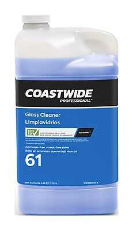What is the product number on the bottle?
Examine the screenshot and reply with a single word or phrase.

61